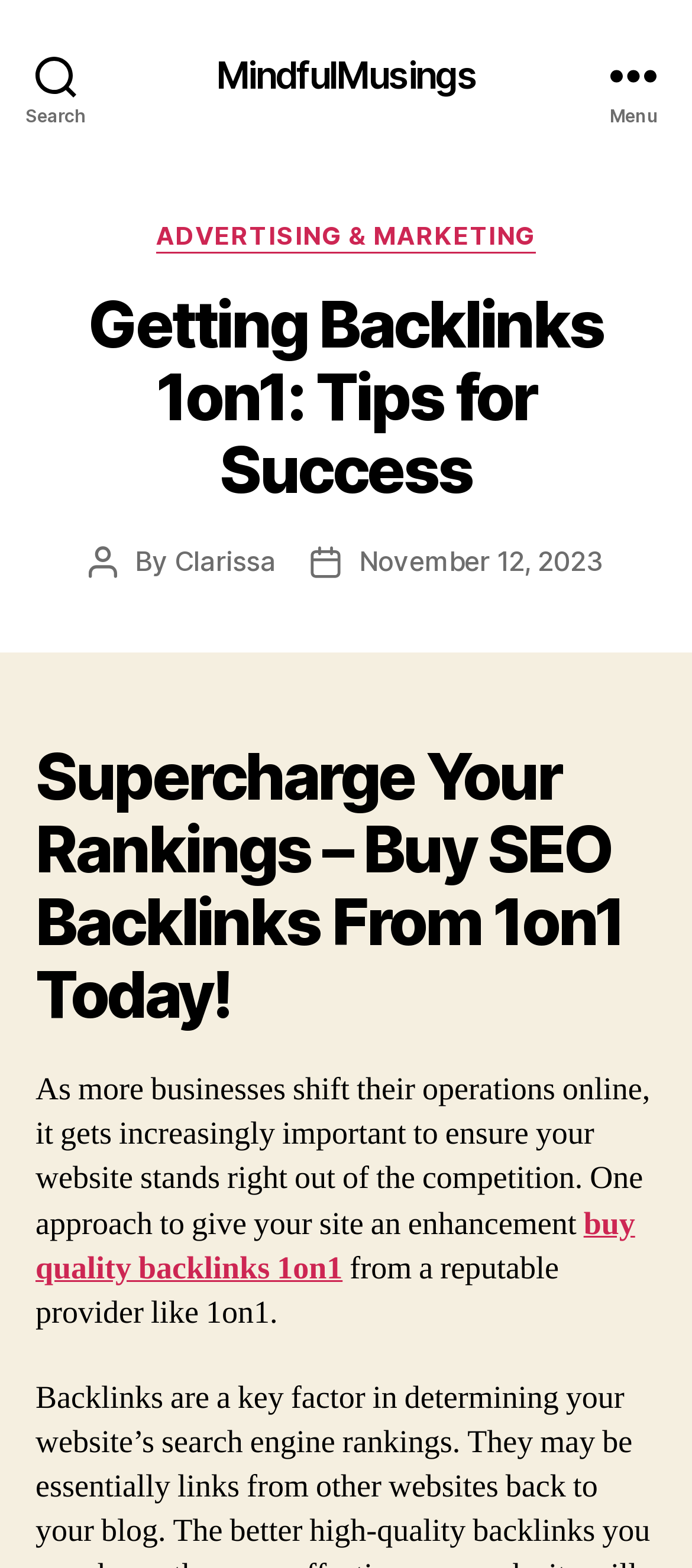Please reply with a single word or brief phrase to the question: 
What is the purpose of buying backlinks?

to give your site an enhancement